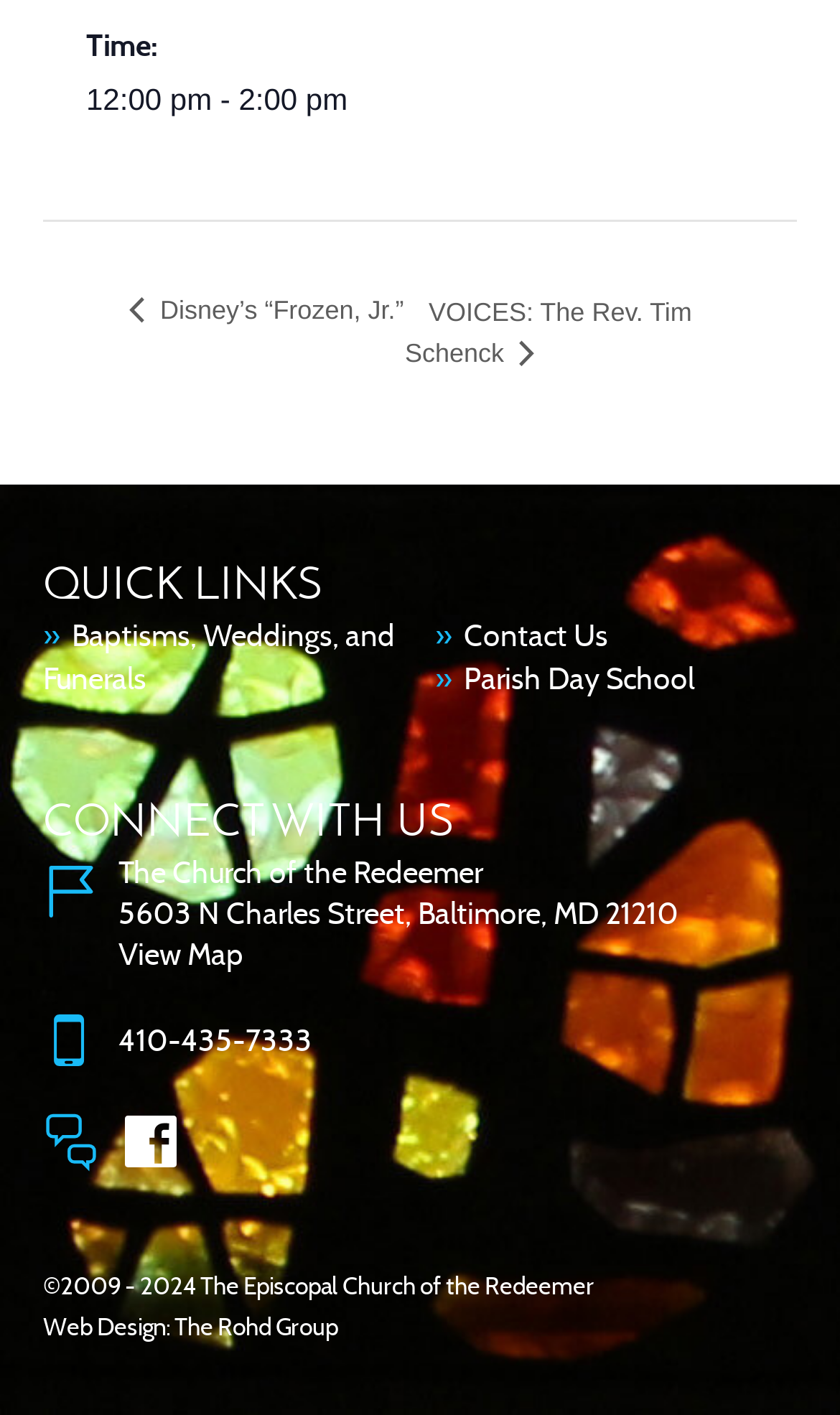Provide the bounding box coordinates for the specified HTML element described in this description: "Web Design: The Rohd Group". The coordinates should be four float numbers ranging from 0 to 1, in the format [left, top, right, bottom].

[0.051, 0.927, 0.403, 0.948]